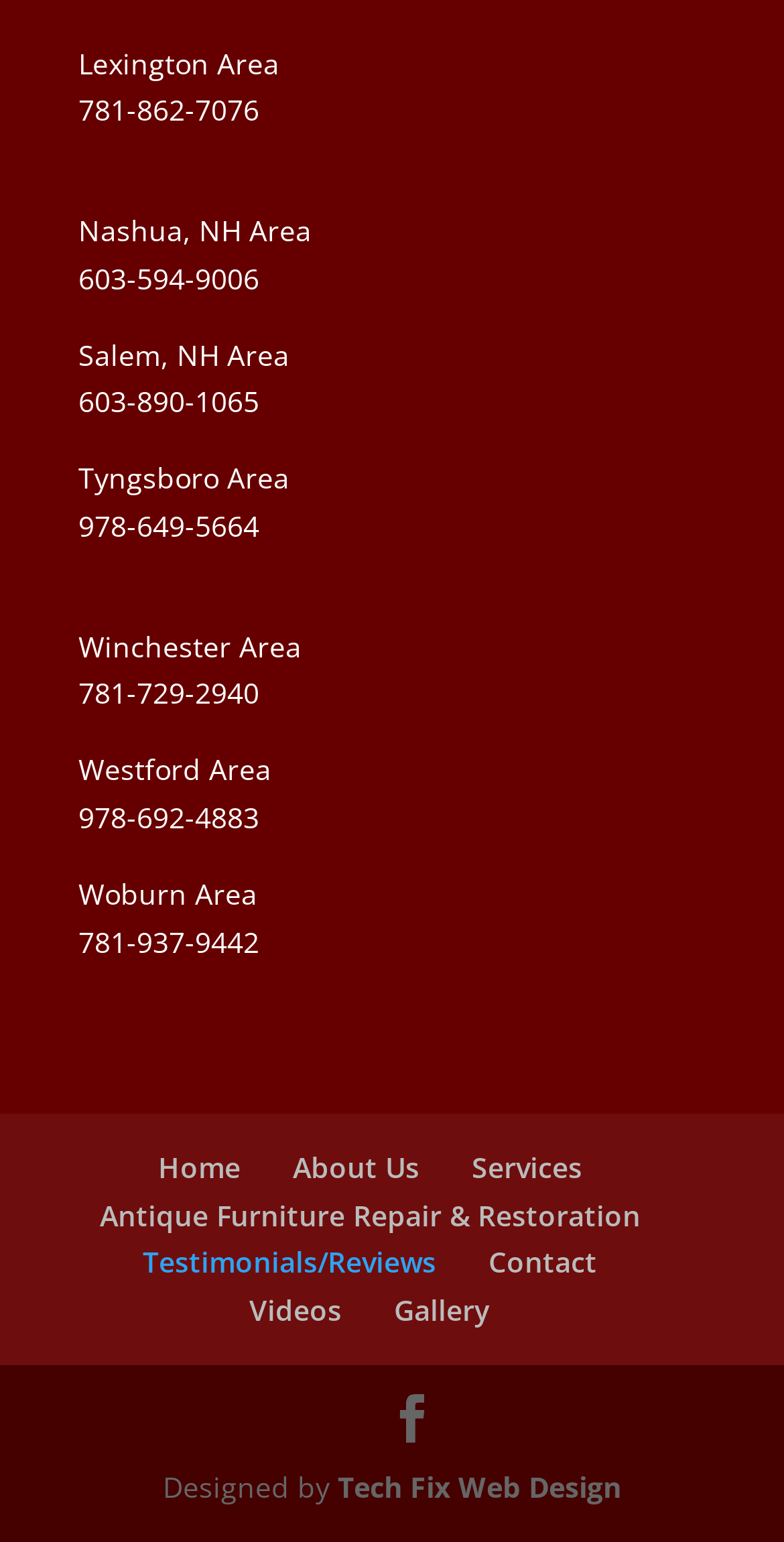Locate the bounding box coordinates of the area to click to fulfill this instruction: "View Antique Furniture Repair & Restoration". The bounding box should be presented as four float numbers between 0 and 1, in the order [left, top, right, bottom].

[0.127, 0.775, 0.817, 0.8]